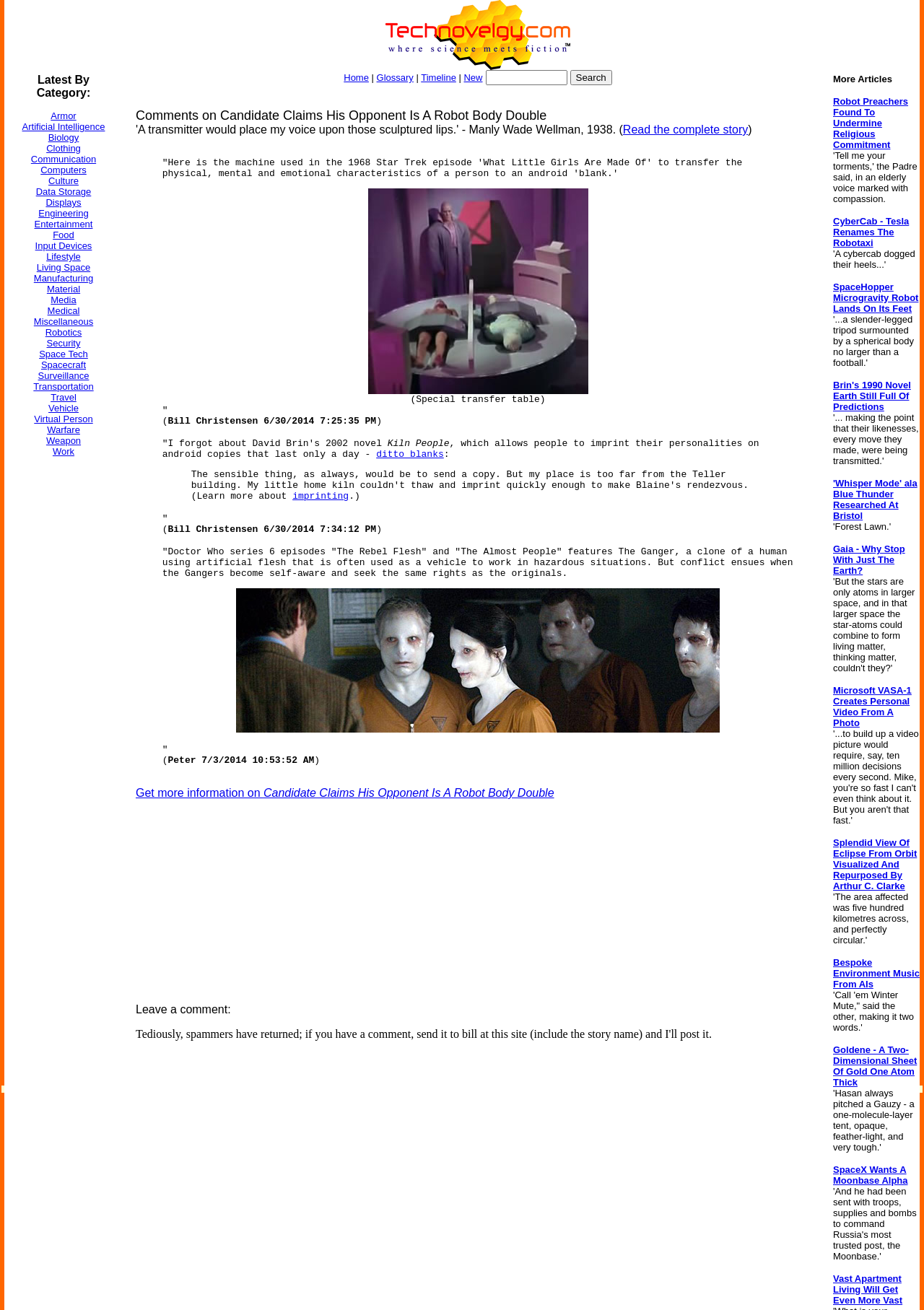Predict the bounding box for the UI component with the following description: "aria-label="Advertisement" name="aswift_0" title="Advertisement"".

[0.005, 0.358, 0.13, 0.688]